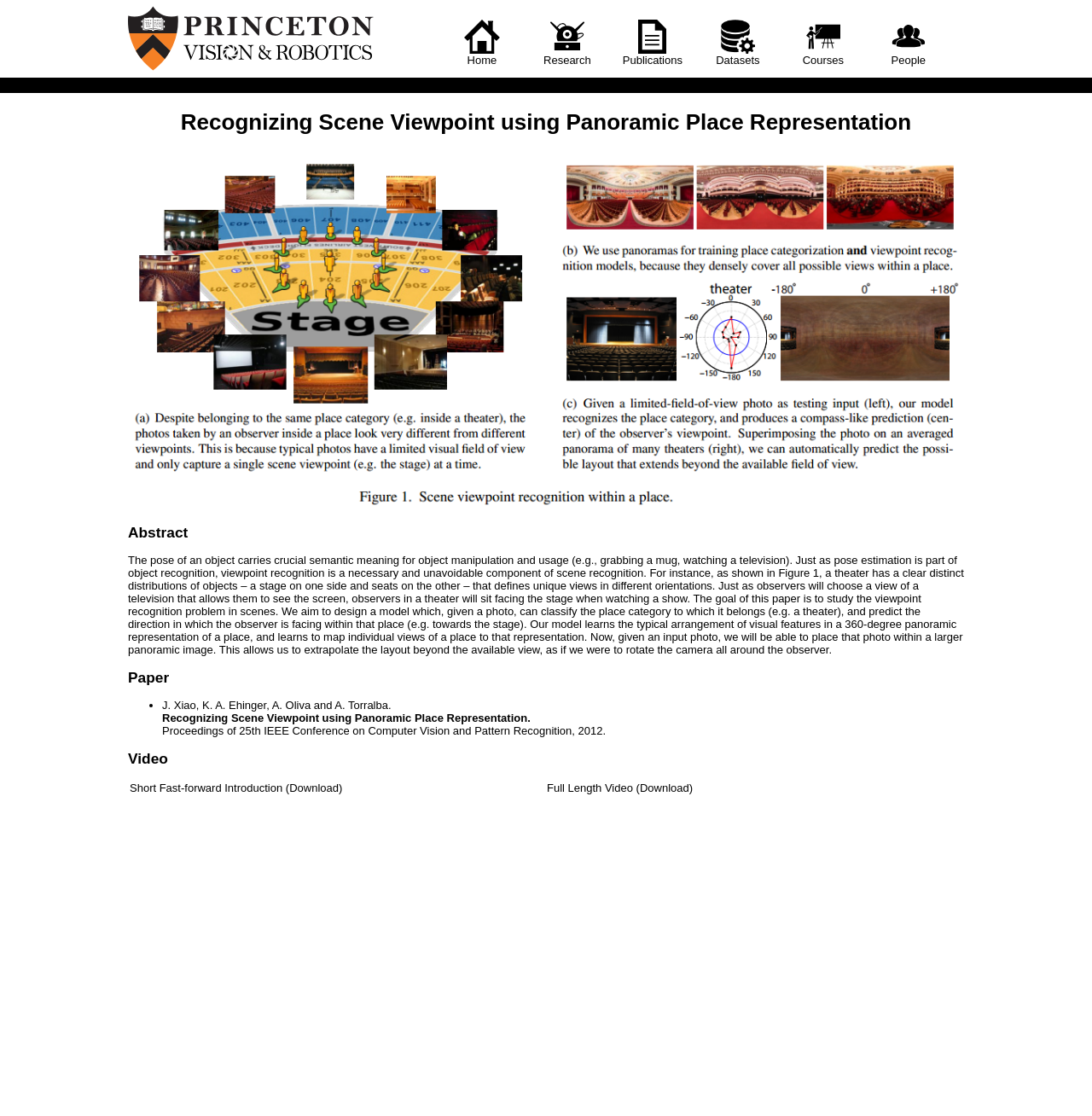What is the text of the webpage's headline?

Recognizing Scene Viewpoint using Panoramic Place Representation